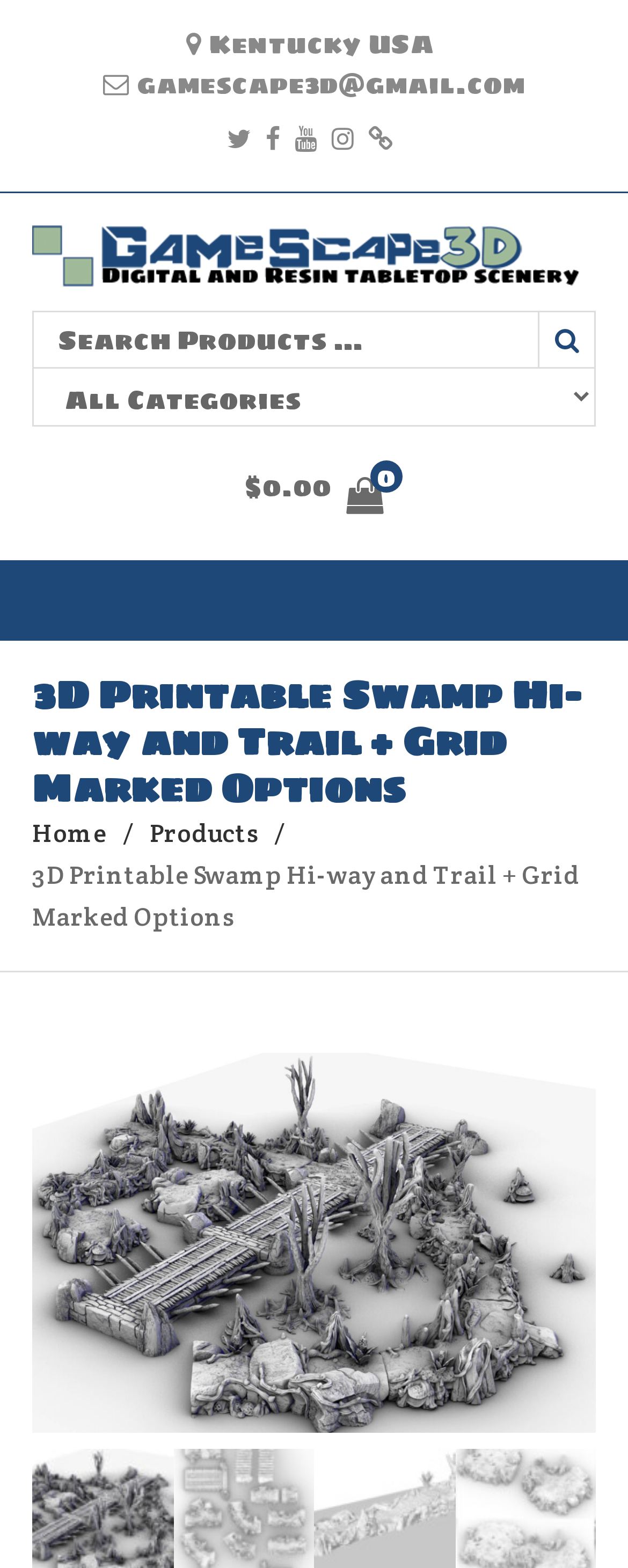How many navigation links are there in the breadcrumb section?
Answer with a single word or phrase, using the screenshot for reference.

3